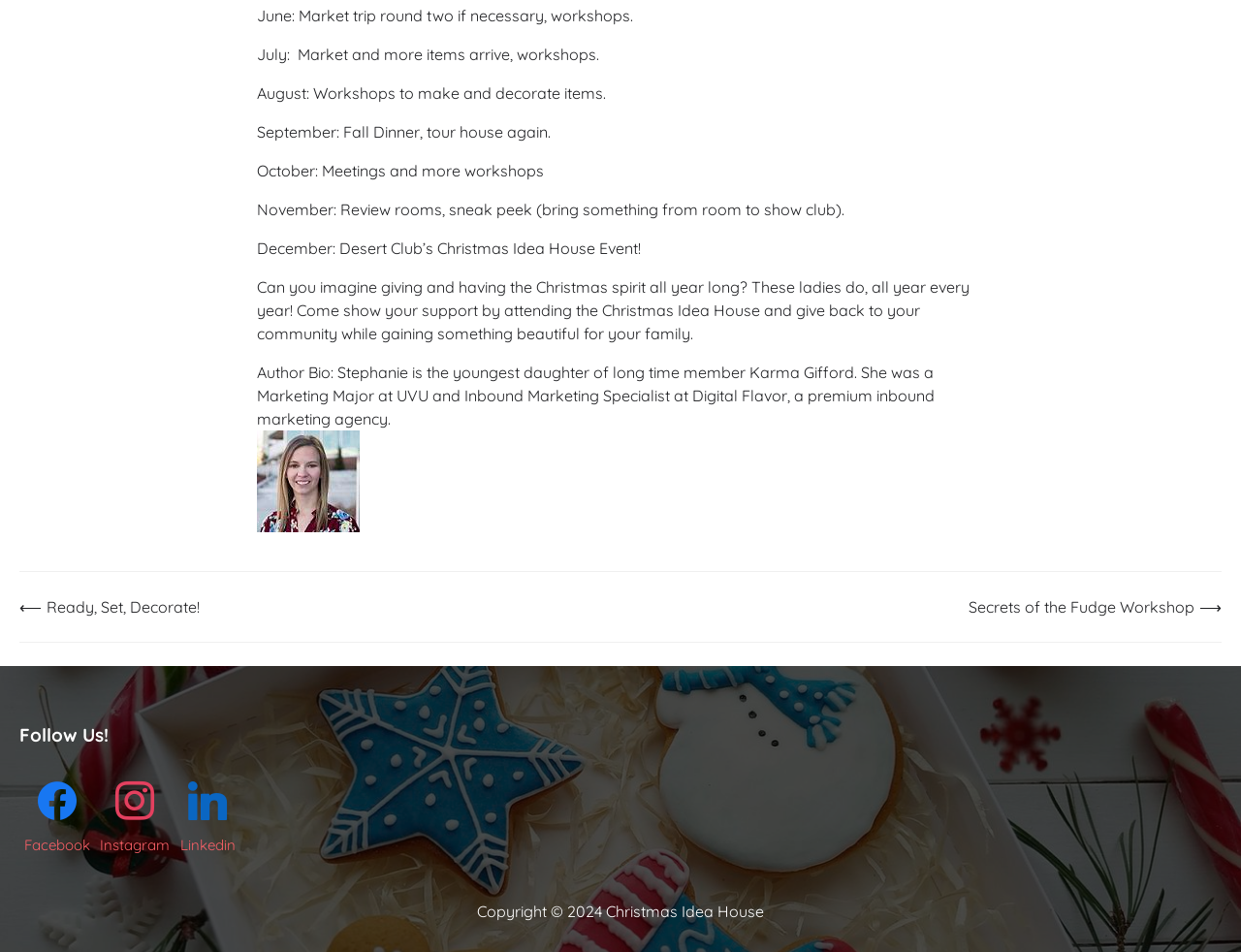Give a one-word or one-phrase response to the question:
What social media platforms are mentioned?

Facebook, Instagram, Linkedin